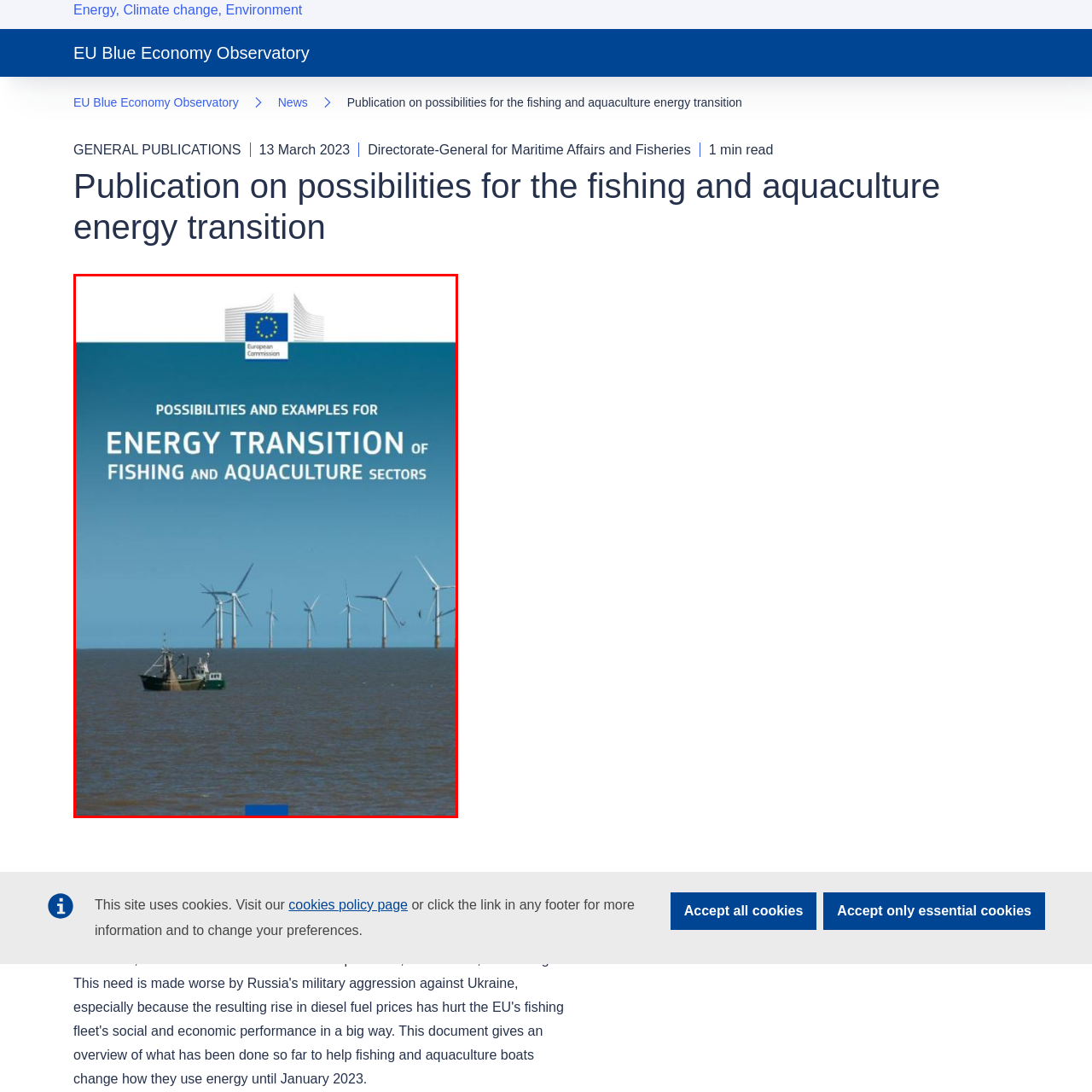What is the logo at the top of the publication?
Look at the image enclosed by the red bounding box and give a detailed answer using the visual information available in the image.

The logo at the top of the publication is identified as the European Commission's logo, indicating the publication's association with the organization.